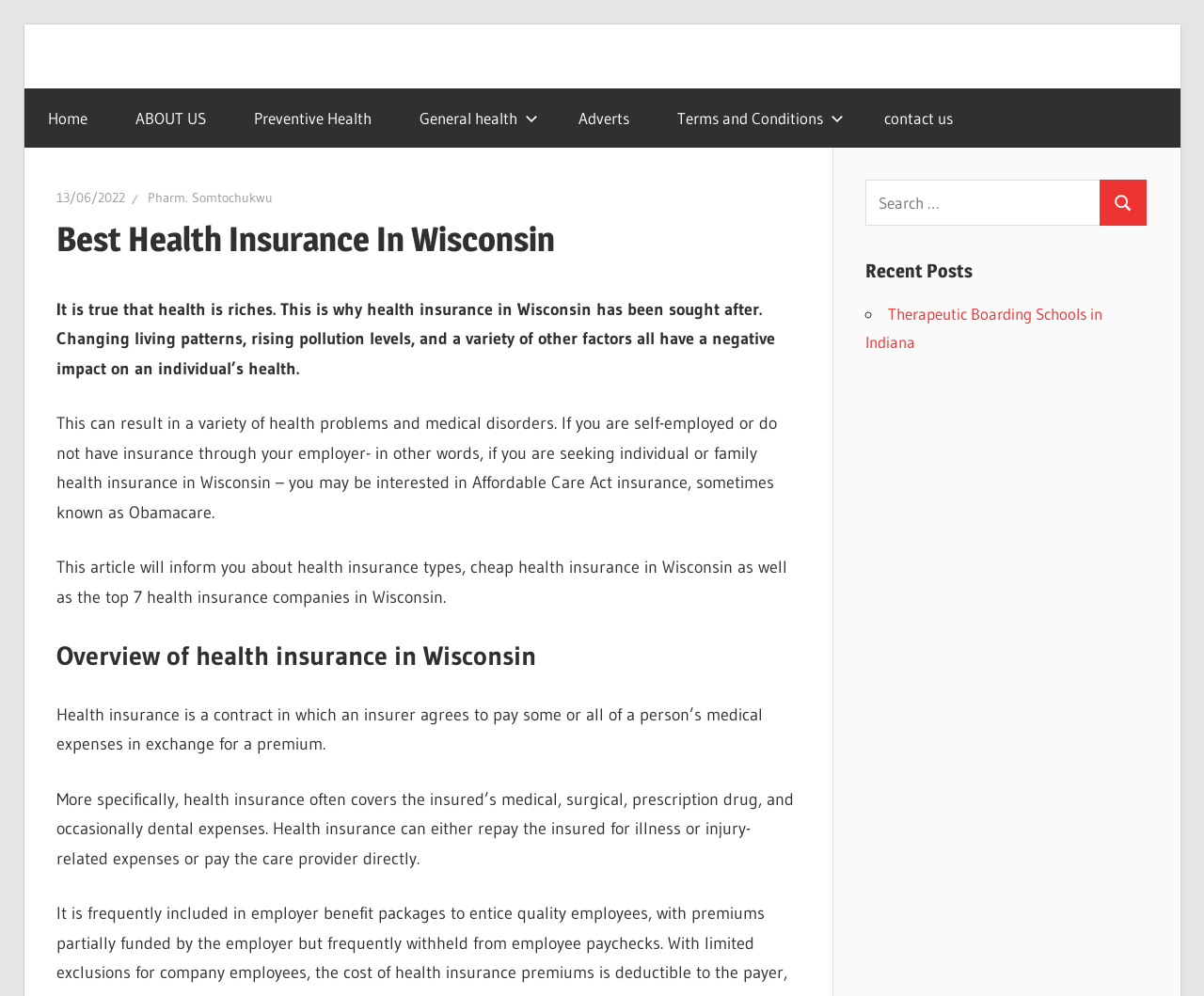Locate the bounding box coordinates of the area that needs to be clicked to fulfill the following instruction: "Check the 'Recent Posts'". The coordinates should be in the format of four float numbers between 0 and 1, namely [left, top, right, bottom].

[0.719, 0.259, 0.953, 0.285]